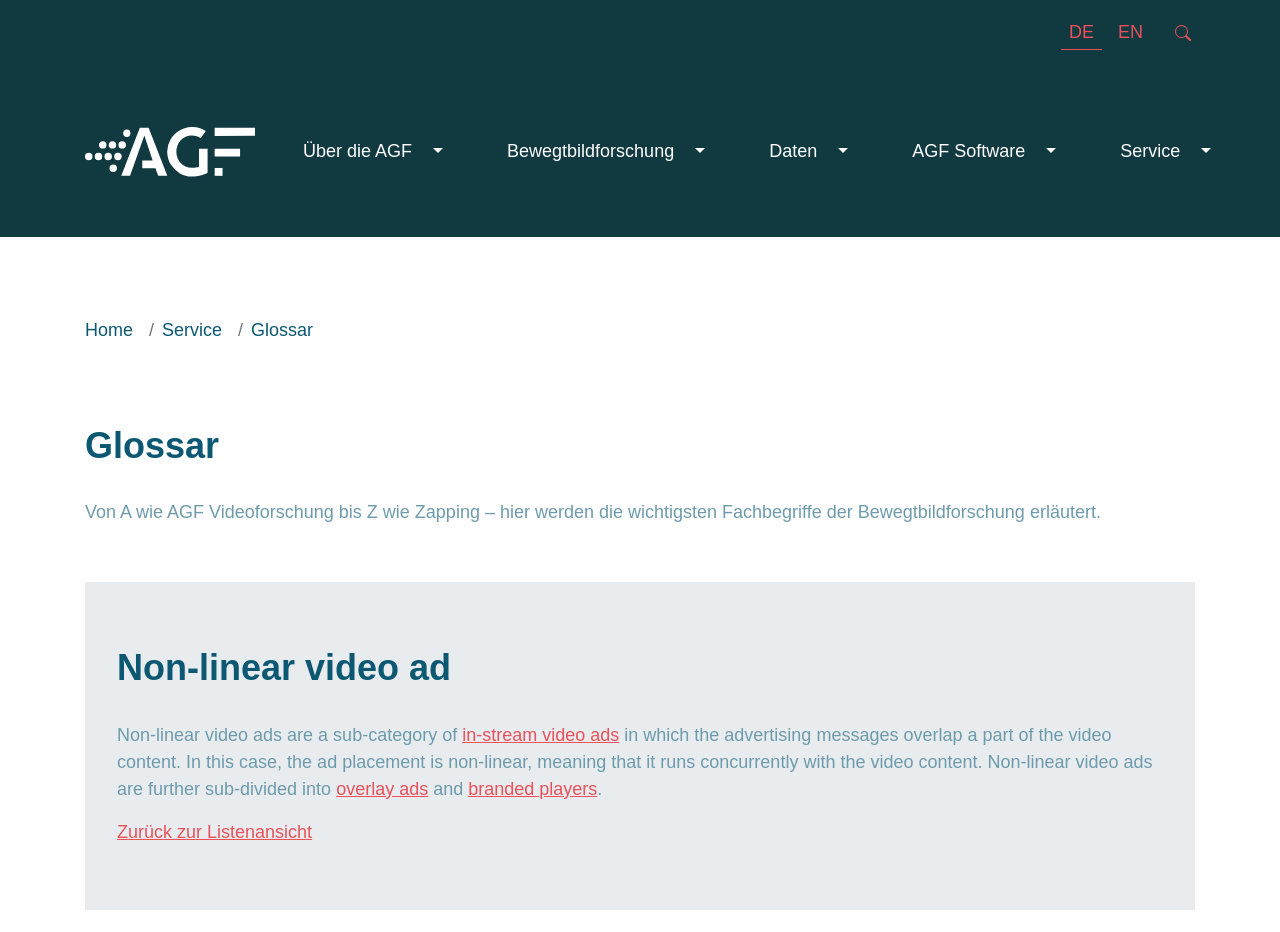Find the coordinates for the bounding box of the element with this description: "Über die AGF".

[0.212, 0.14, 0.371, 0.186]